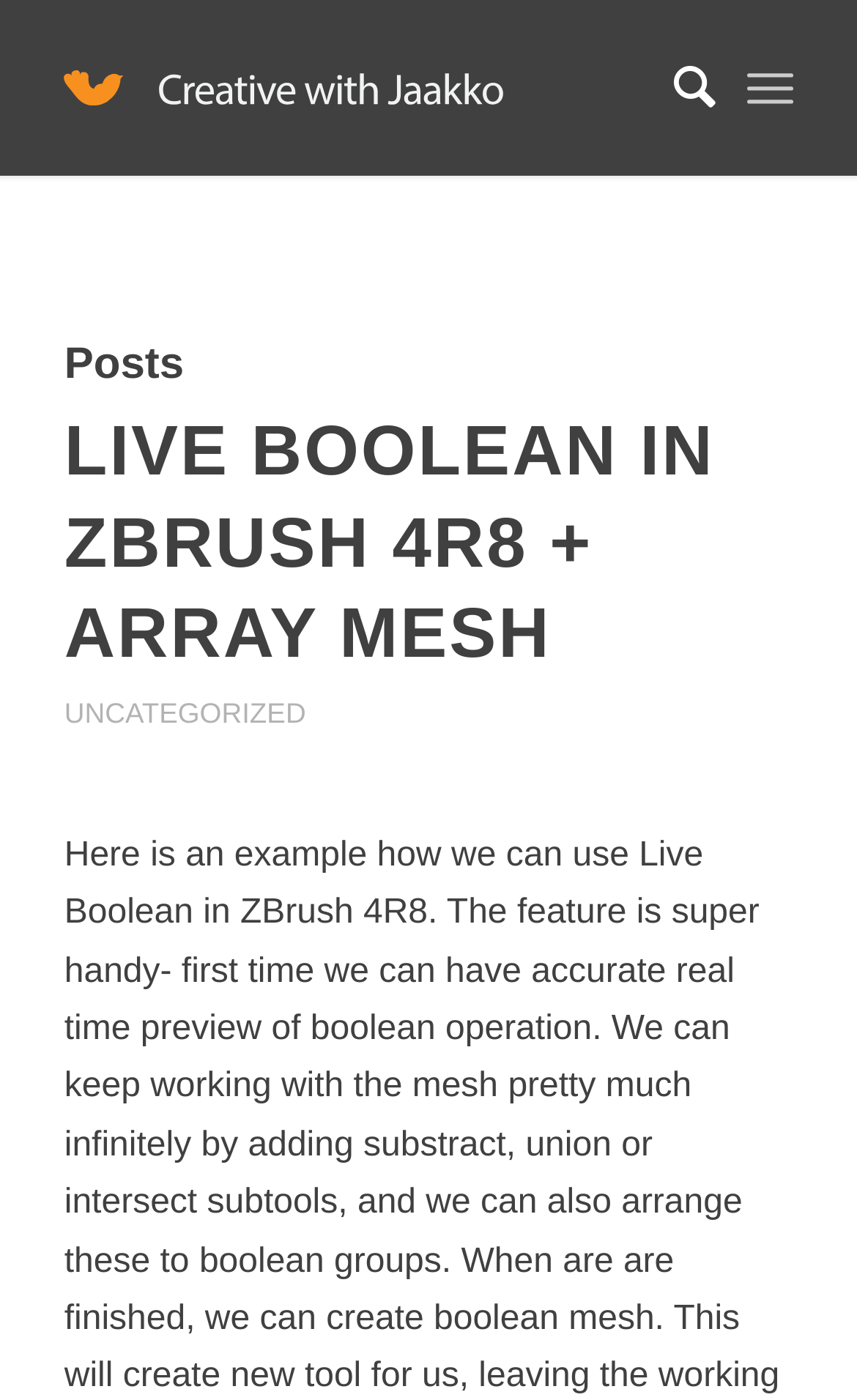Give a one-word or one-phrase response to the question: 
How many links are in the top navigation bar?

3